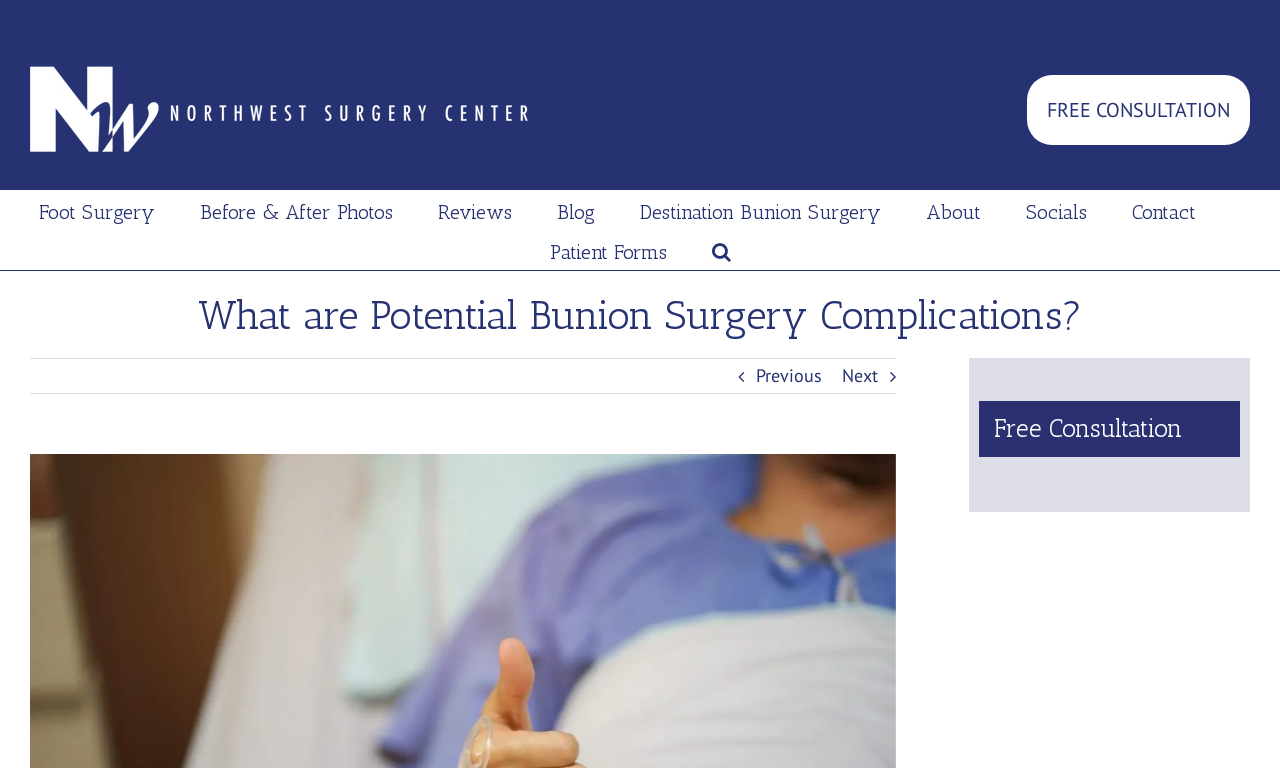Please provide the bounding box coordinates for the element that needs to be clicked to perform the instruction: "Go to the next page". The coordinates must consist of four float numbers between 0 and 1, formatted as [left, top, right, bottom].

[0.658, 0.467, 0.686, 0.512]